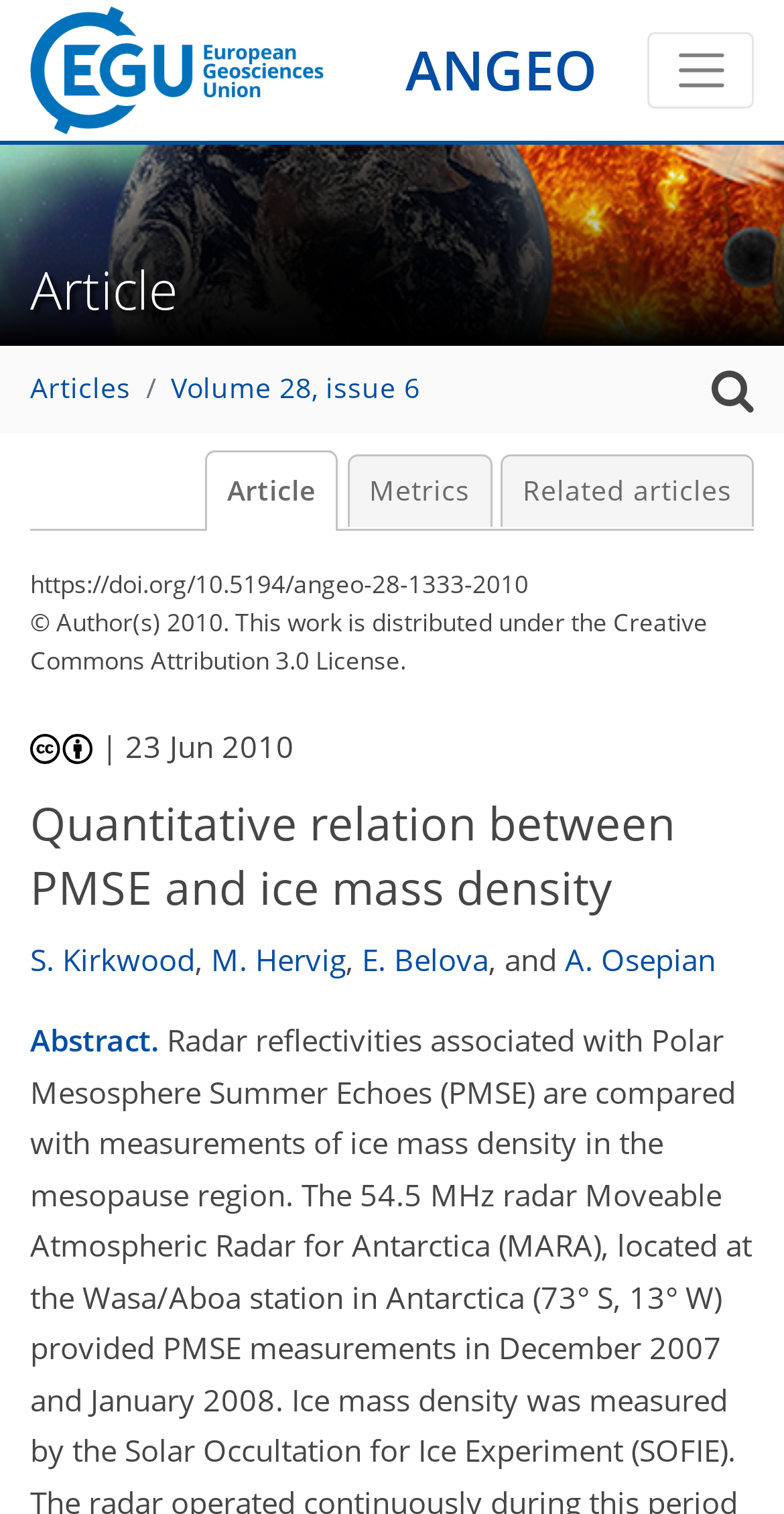Specify the bounding box coordinates of the element's area that should be clicked to execute the given instruction: "View the article metrics". The coordinates should be four float numbers between 0 and 1, i.e., [left, top, right, bottom].

[0.442, 0.3, 0.627, 0.347]